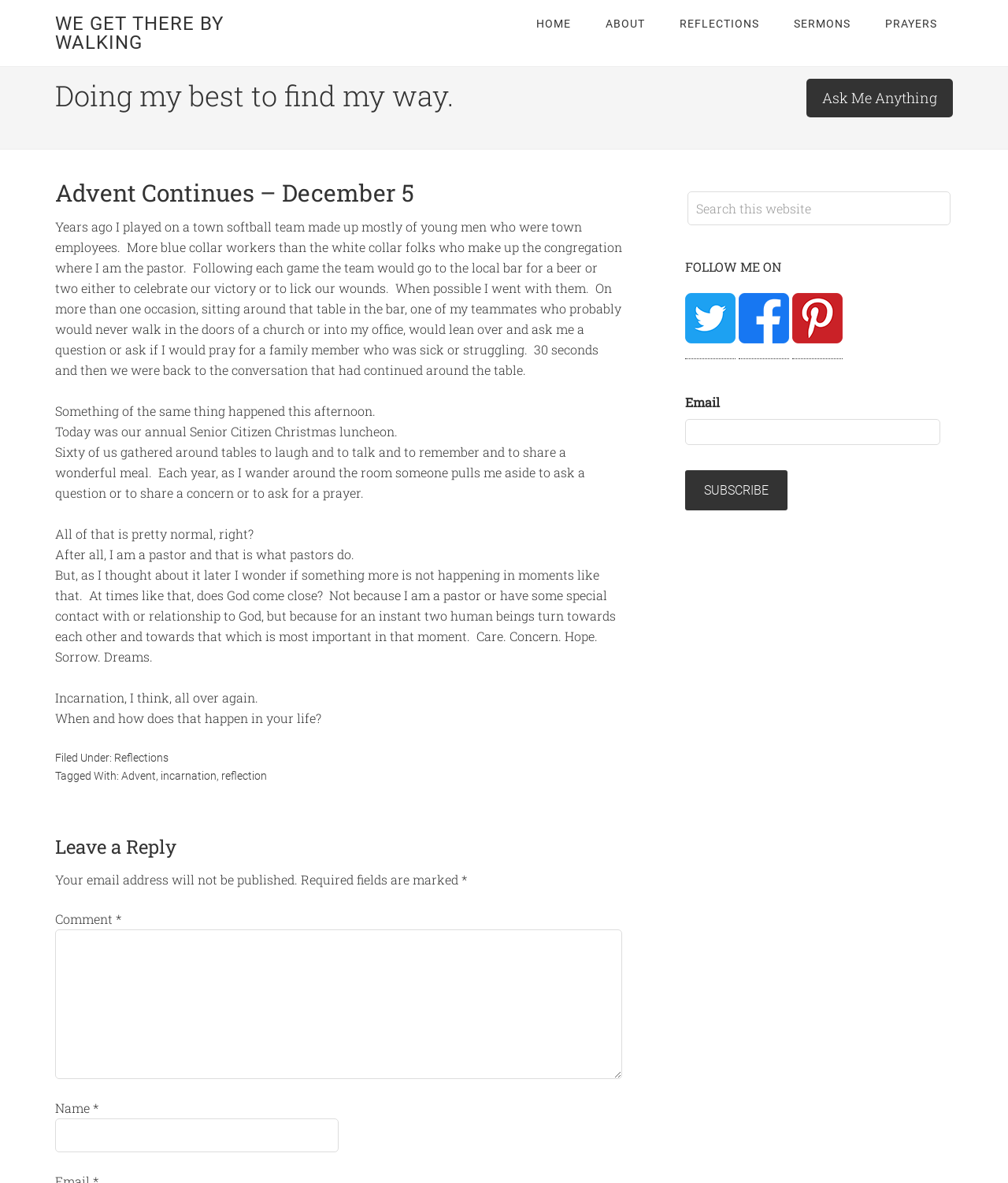Please identify the bounding box coordinates of the element's region that should be clicked to execute the following instruction: "Subscribe to the email newsletter". The bounding box coordinates must be four float numbers between 0 and 1, i.e., [left, top, right, bottom].

[0.68, 0.398, 0.781, 0.432]